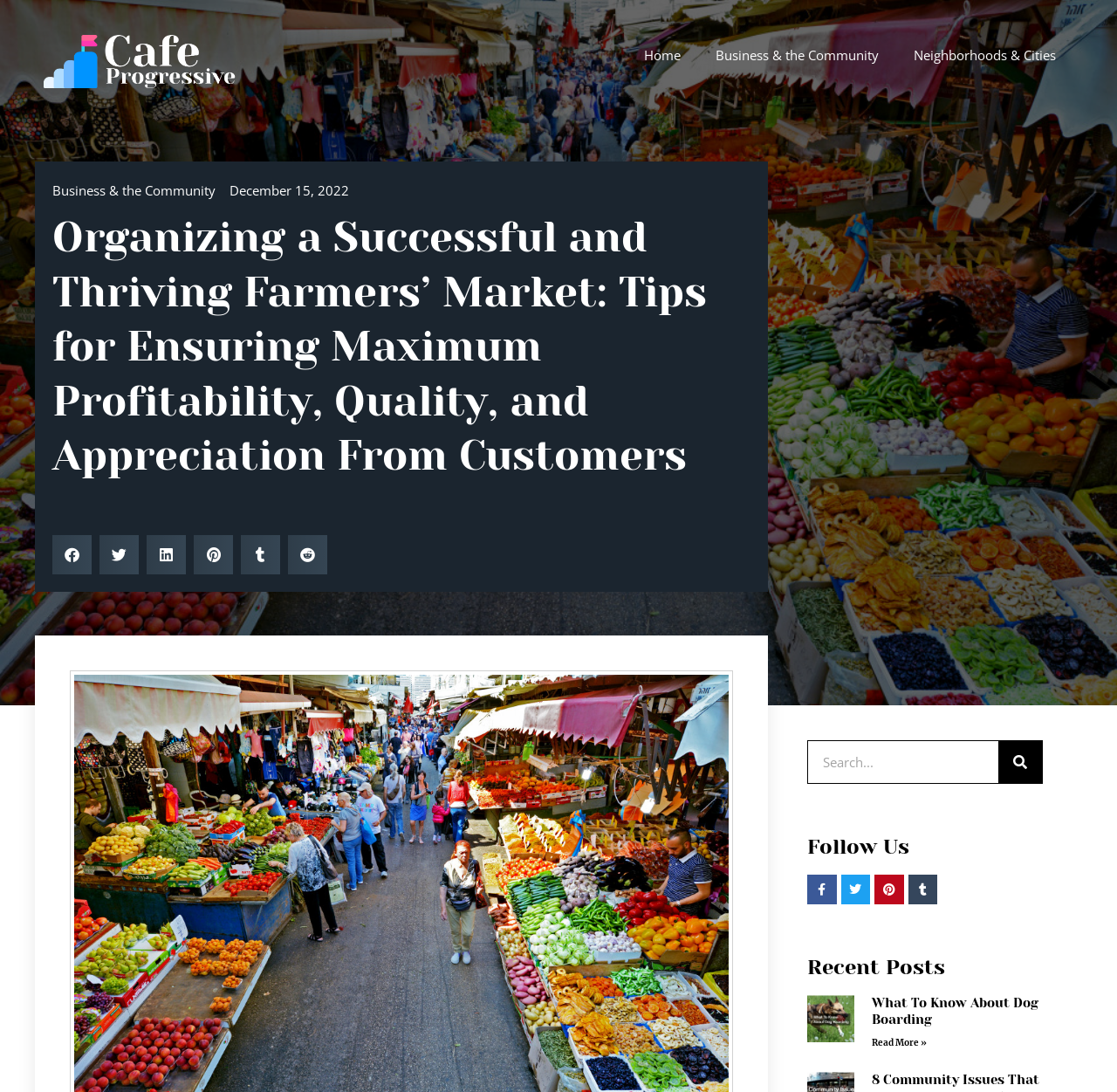Could you identify the text that serves as the heading for this webpage?

Organizing a Successful and Thriving Farmers’ Market: Tips for Ensuring Maximum Profitability, Quality, and Appreciation From Customers